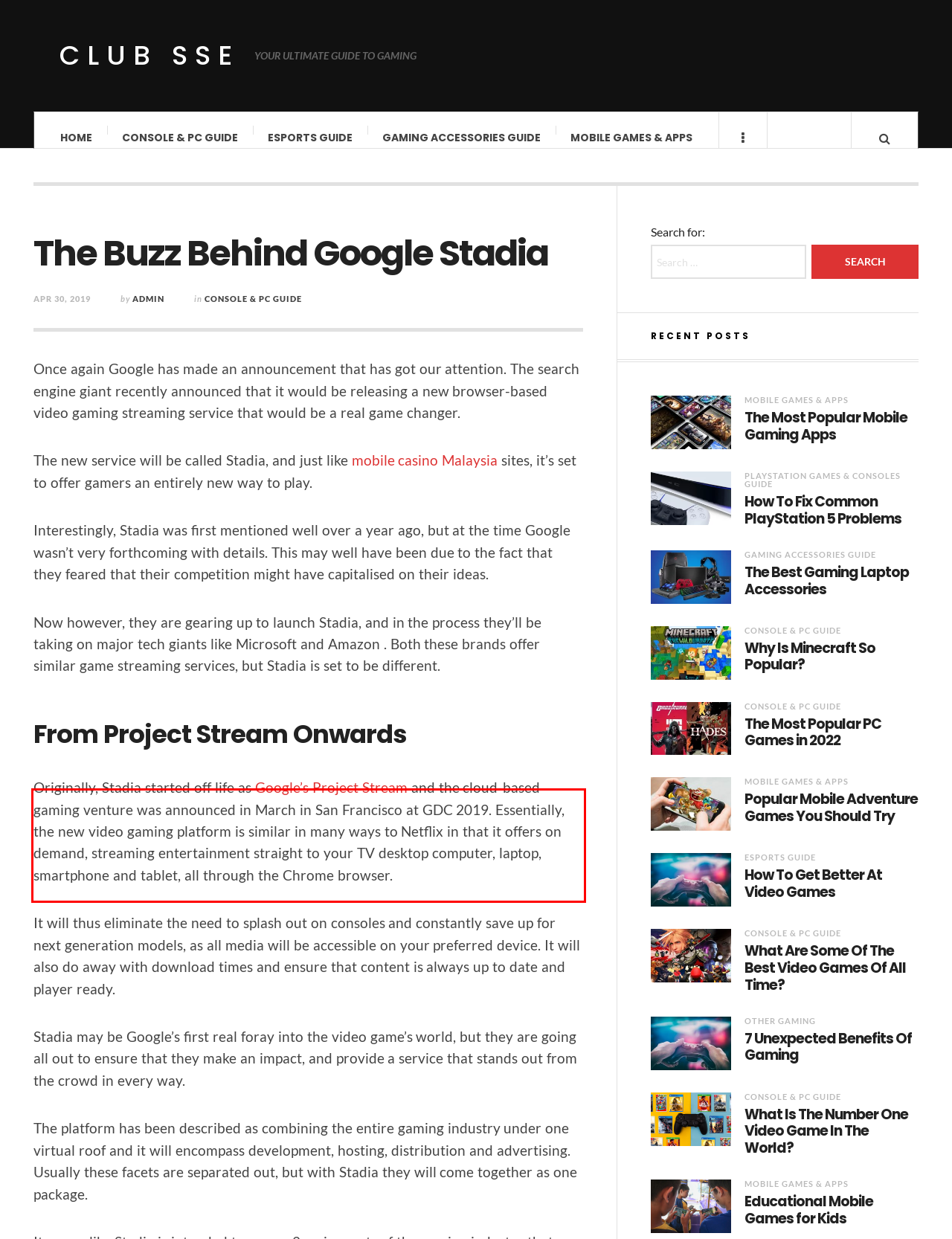Given a screenshot of a webpage with a red bounding box, extract the text content from the UI element inside the red bounding box.

Originally, Stadia started off life as Google’s Project Stream and the cloud-based gaming venture was announced in March in San Francisco at GDC 2019. Essentially, the new video gaming platform is similar in many ways to Netflix in that it offers on demand, streaming entertainment straight to your TV desktop computer, laptop, smartphone and tablet, all through the Chrome browser.